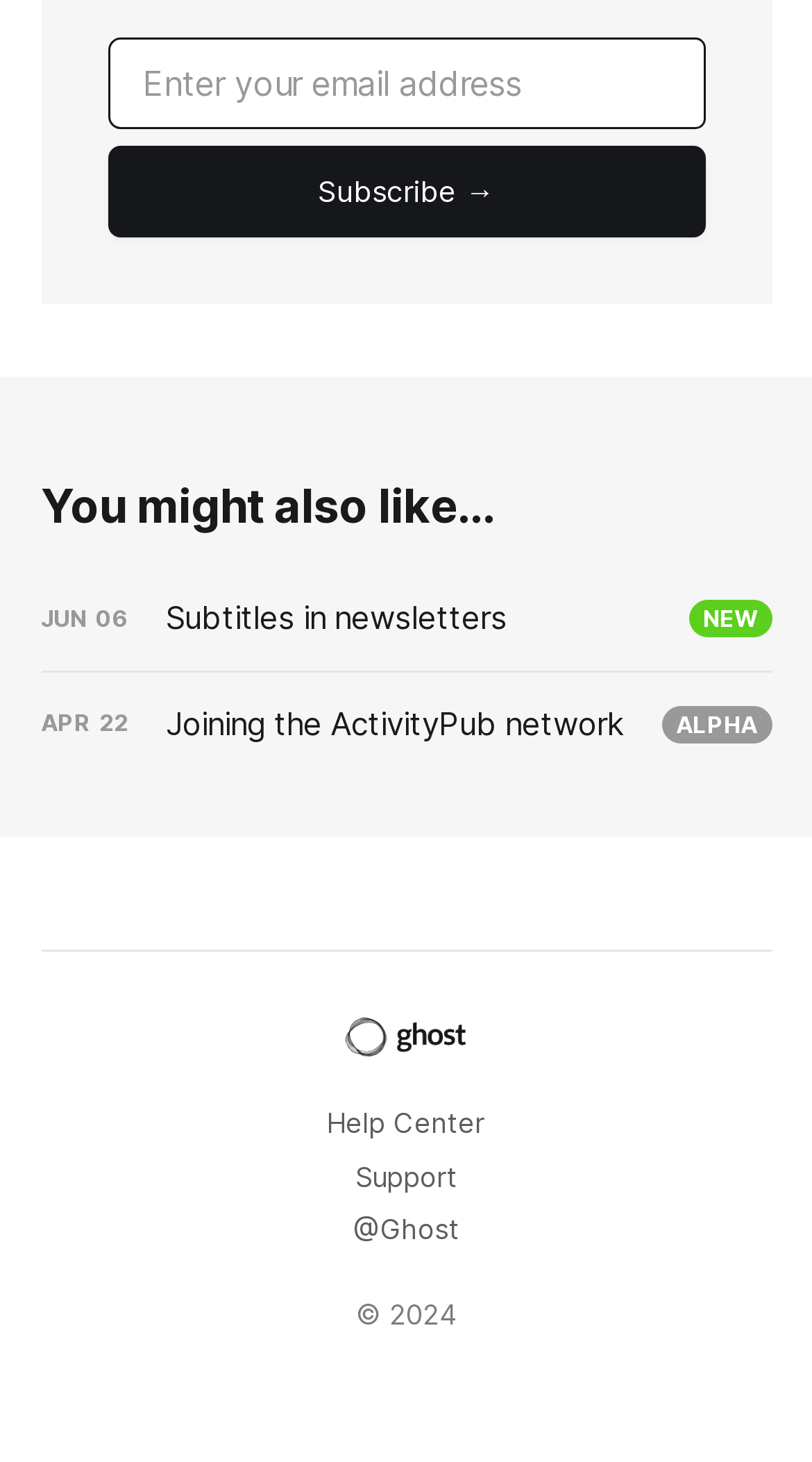What is the link text next to the 'Changelog' image?
Answer the question with just one word or phrase using the image.

Changelog